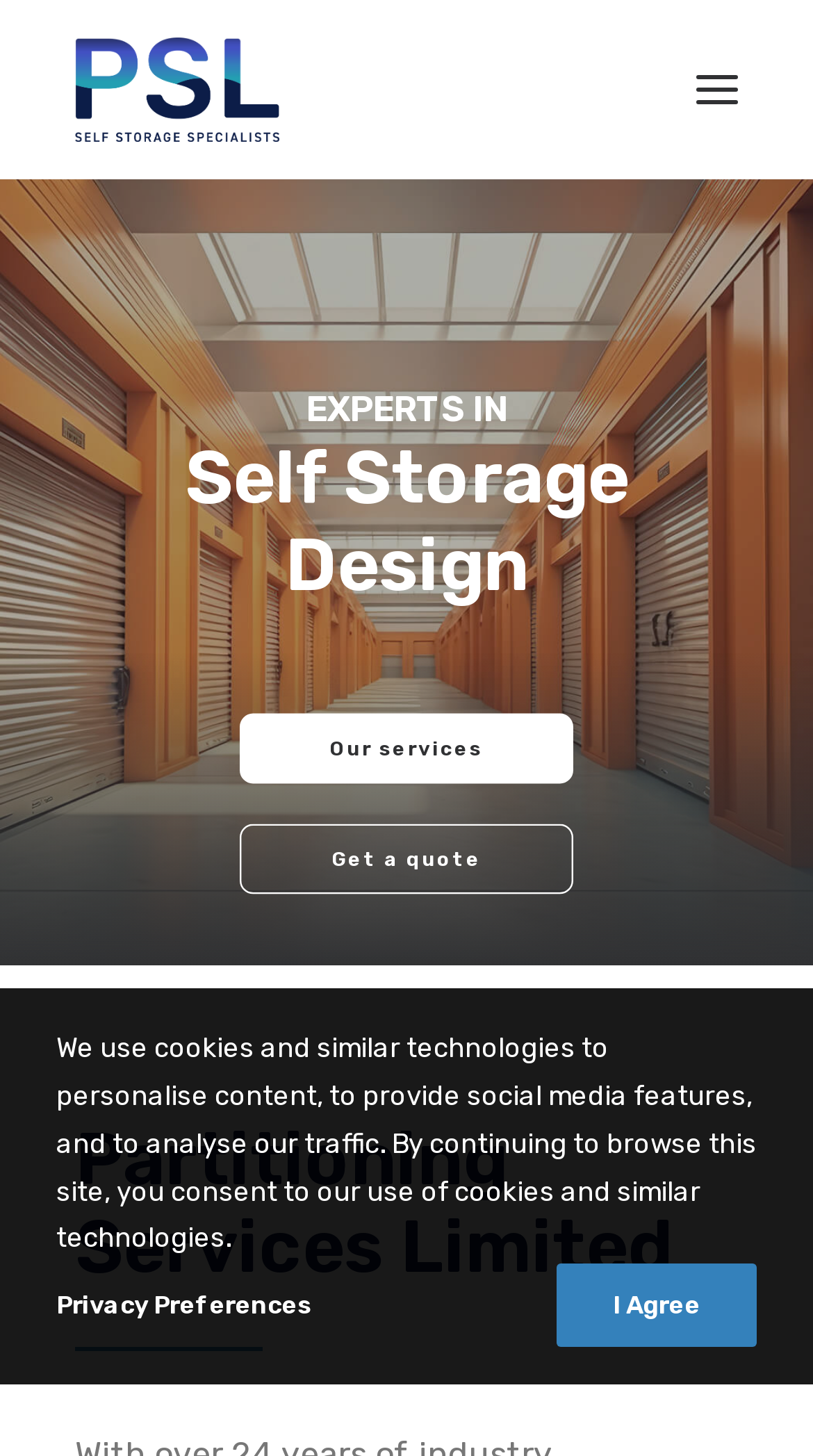Locate and extract the headline of this webpage.

Self Storage Design